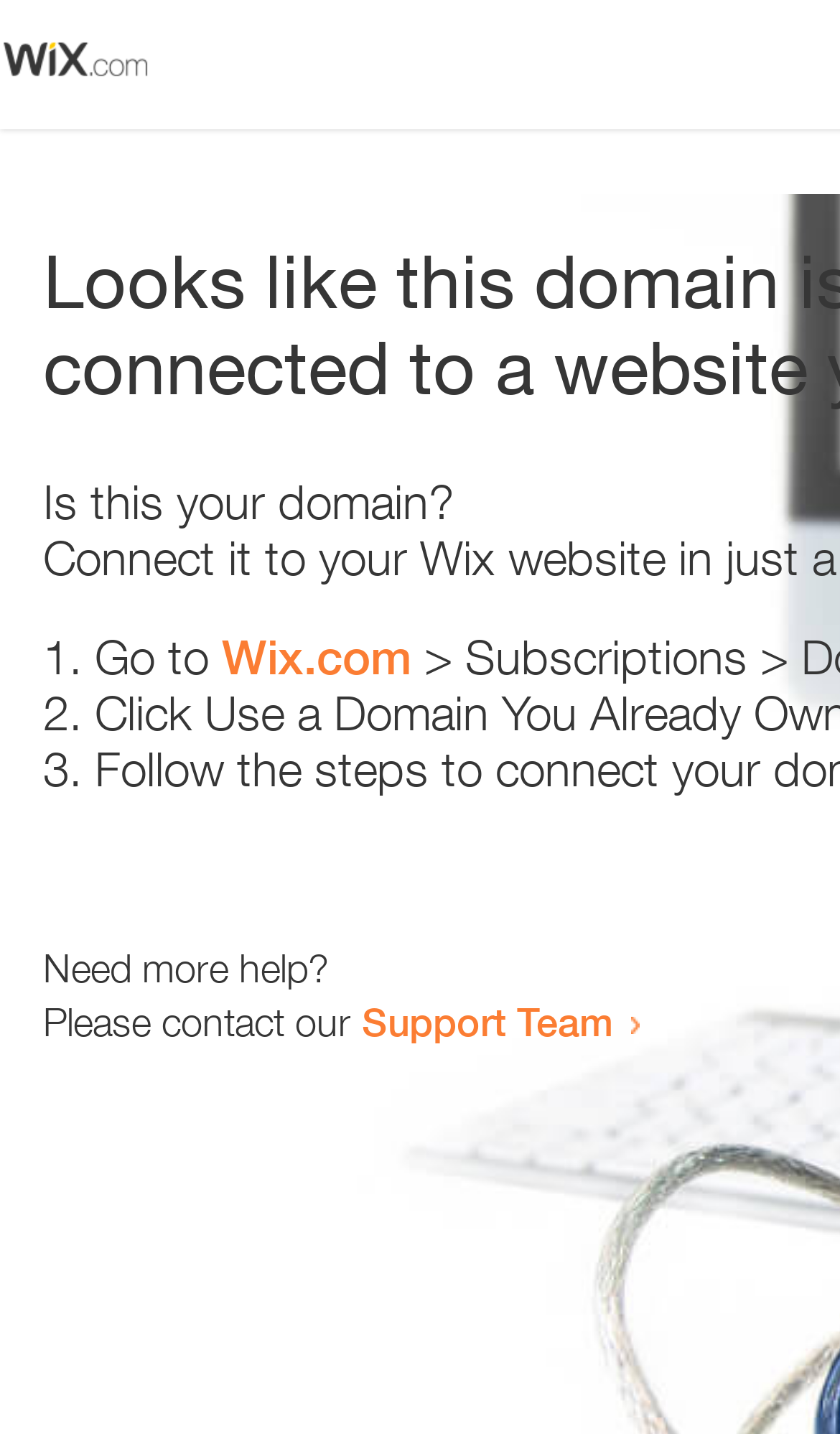Using floating point numbers between 0 and 1, provide the bounding box coordinates in the format (top-left x, top-left y, bottom-right x, bottom-right y). Locate the UI element described here: Support Team

[0.431, 0.696, 0.731, 0.729]